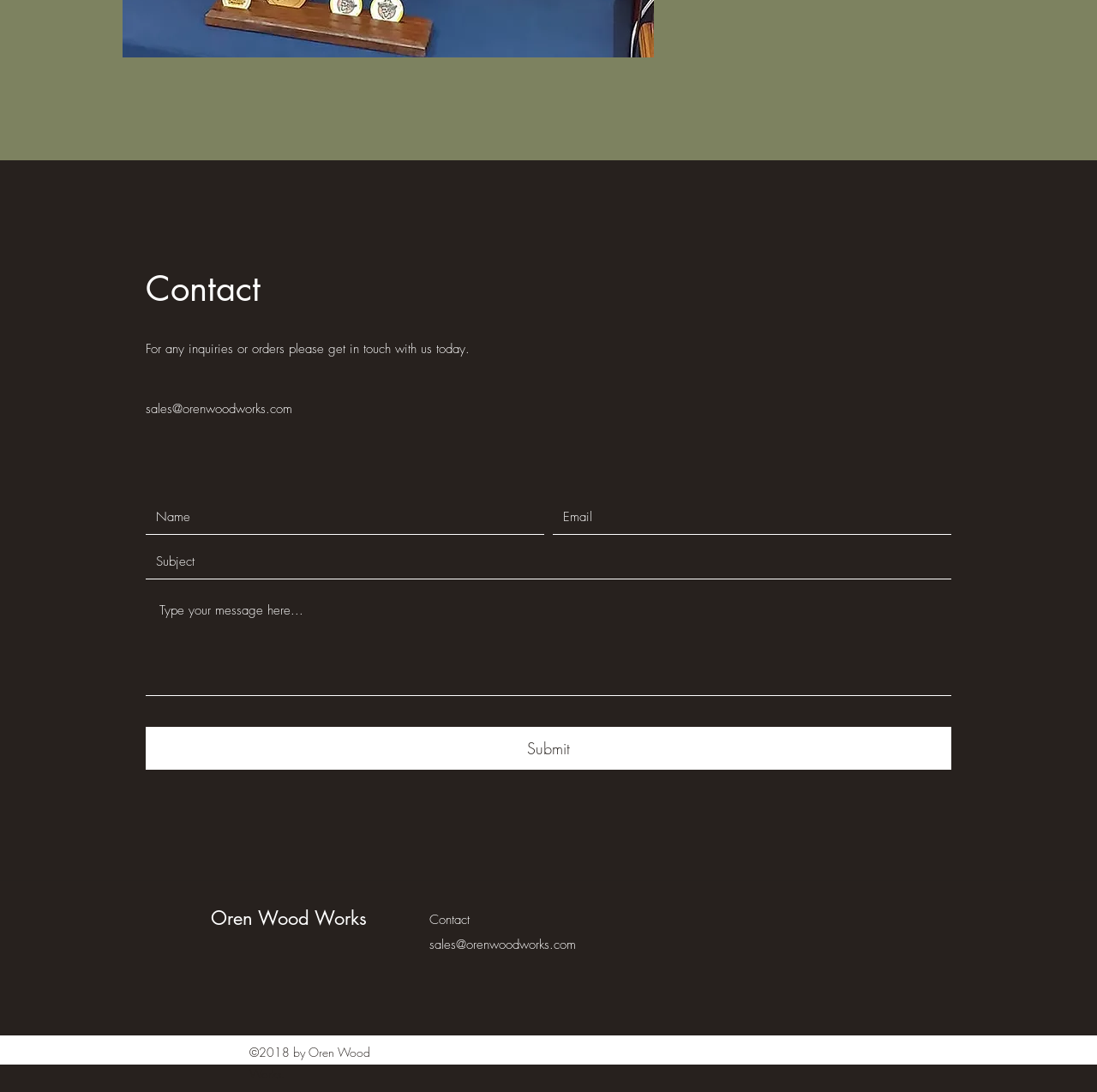Kindly provide the bounding box coordinates of the section you need to click on to fulfill the given instruction: "Click the HOME link".

None